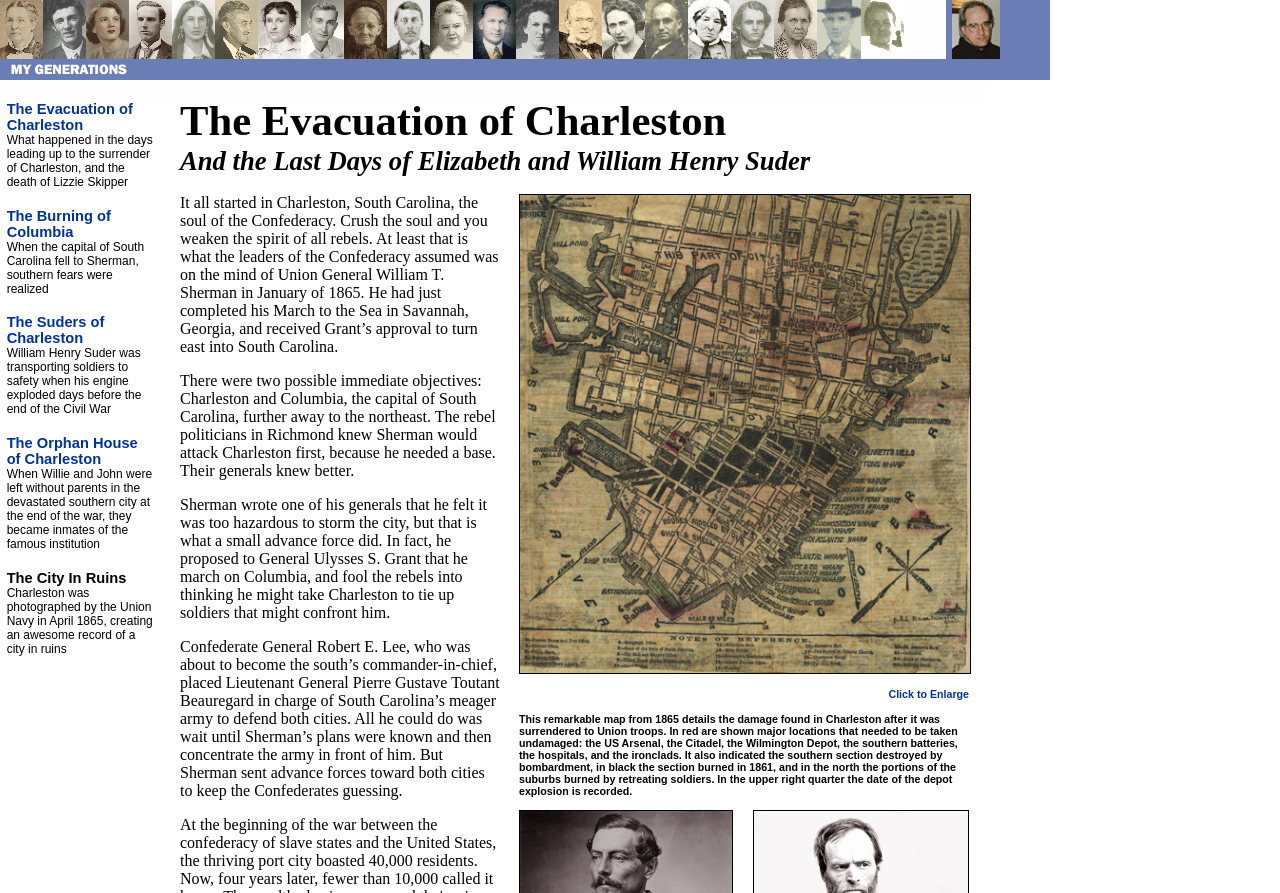Look at the image and give a detailed response to the following question: What is the significance of the date recorded in the upper right quarter of the map?

The date recorded in the upper right quarter of the map is the date of the depot explosion. This is mentioned in the description of the map, which provides context about the damage found in Charleston after it was surrendered to Union troops.